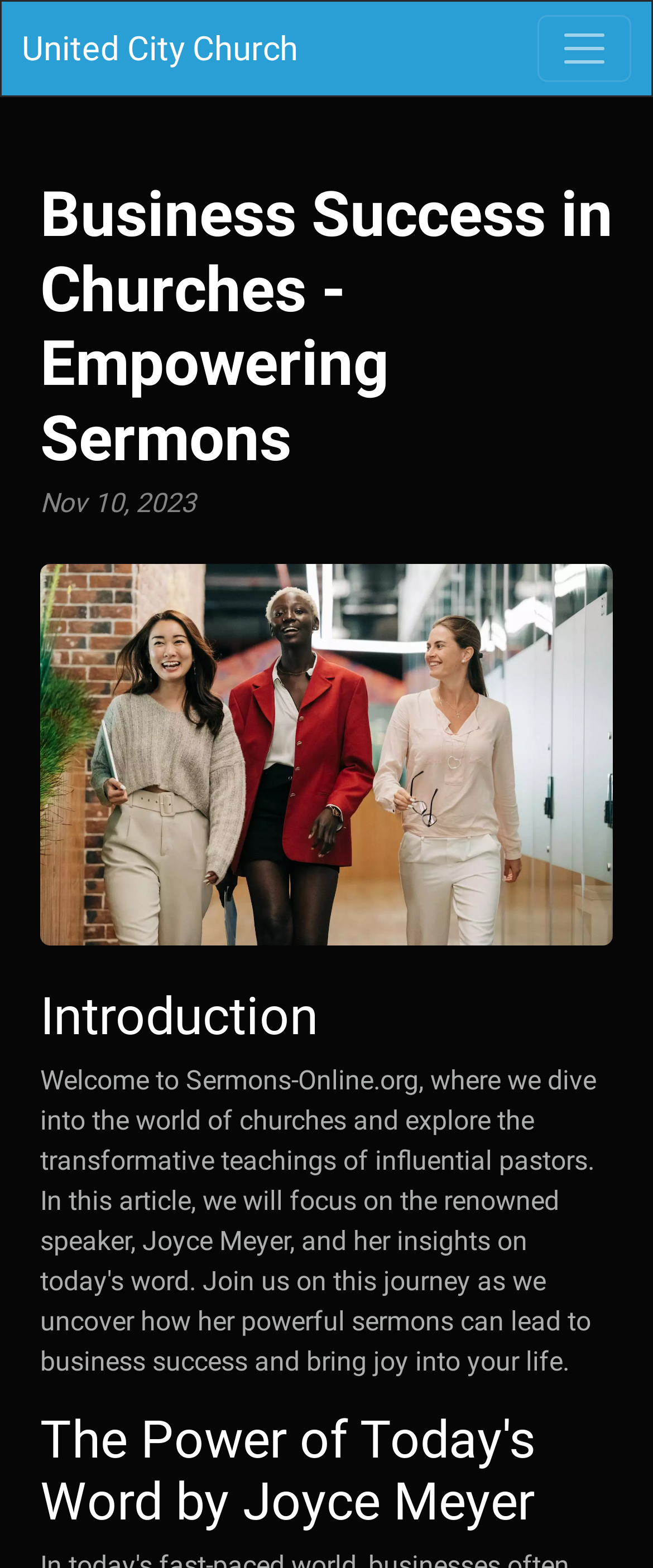Using the description: "United City Church", identify the bounding box of the corresponding UI element in the screenshot.

[0.033, 0.01, 0.456, 0.052]